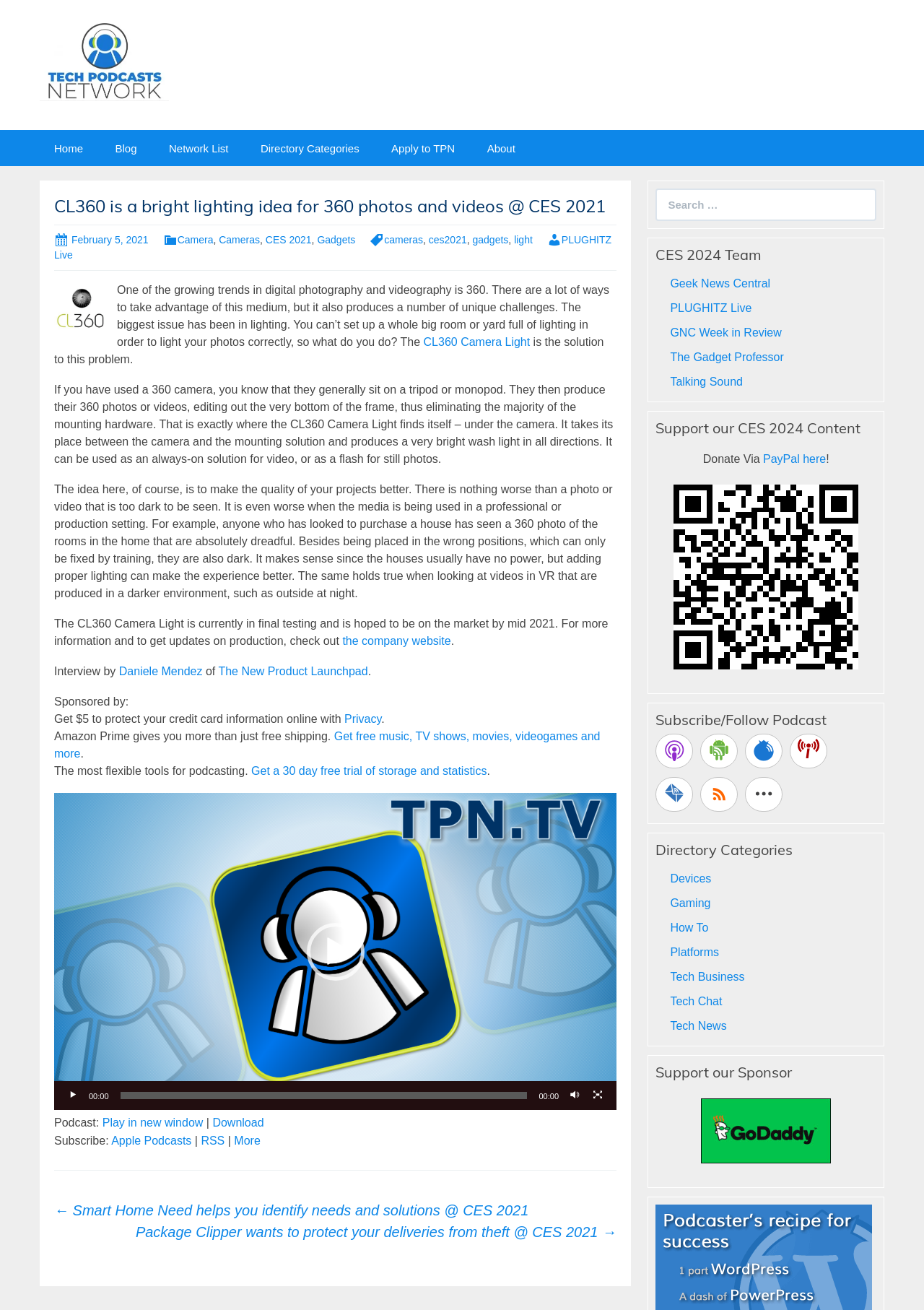Give a detailed explanation of the elements present on the webpage.

The webpage is about a product called CL360, a light designed specifically for 360 cameras. The page has a main article section that takes up most of the screen, with a heading that reads "CL360 is a bright lighting idea for 360 photos and videos @ CES 2021". Below the heading, there is a horizontal separator line, followed by a series of links and text that provide additional information about the article, such as the date it was published, categories, and tags.

The main article section is divided into several paragraphs of text, with an image of the CL360 Camera Light placed to the left of the text. The text describes the problem of lighting for 360 cameras and how the CL360 Camera Light is a solution to this problem. It explains how the light works, its benefits, and its potential applications.

To the right of the main article section, there is a sidebar with several links and advertisements. At the top, there is a link to the "Tech Podcast Network" and a search bar. Below that, there are links to various categories, such as "Home", "Blog", and "Network List". Further down, there are advertisements for products and services, including a video player with a play button and a timer.

At the bottom of the page, there are links to related articles, including "Smart Home Need helps you identify needs and solutions @ CES 2021" and "Package Clipper wants to protect your deliveries from theft @ CES 2021". There is also a section called "CES 2024 Team" with links to other websites and podcasts.

Overall, the webpage is focused on providing information about the CL360 Camera Light and its benefits, with additional links and advertisements to related content and products.